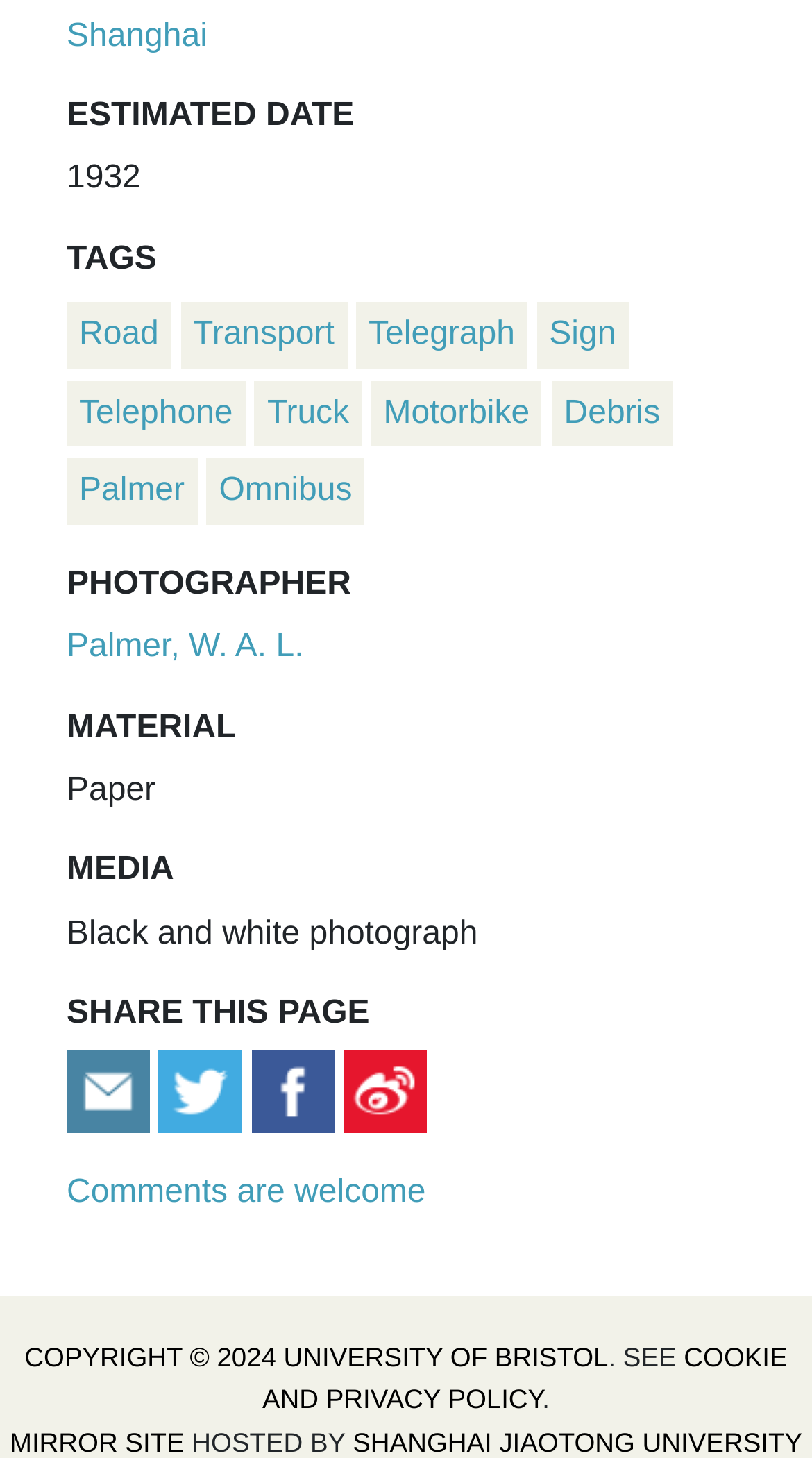Please analyze the image and provide a thorough answer to the question:
What is the material of the photograph?

The material of the photograph can be found in the 'MATERIAL' section, which is a heading element located in the middle of the webpage. The corresponding static text element contains the value 'Paper'.